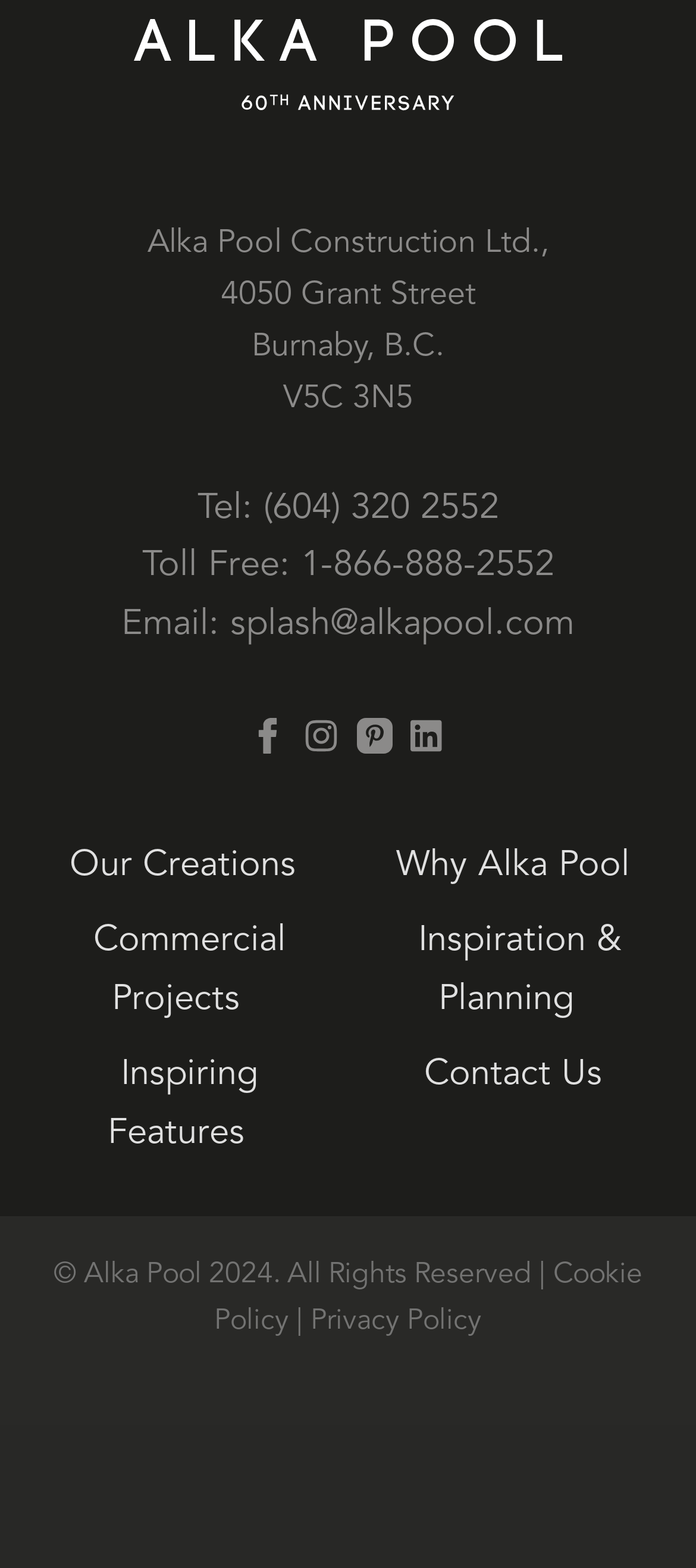Provide the bounding box coordinates, formatted as (top-left x, top-left y, bottom-right x, bottom-right y), with all values being floating point numbers between 0 and 1. Identify the bounding box of the UI element that matches the description: Inspiration & Planning

[0.581, 0.589, 0.893, 0.649]